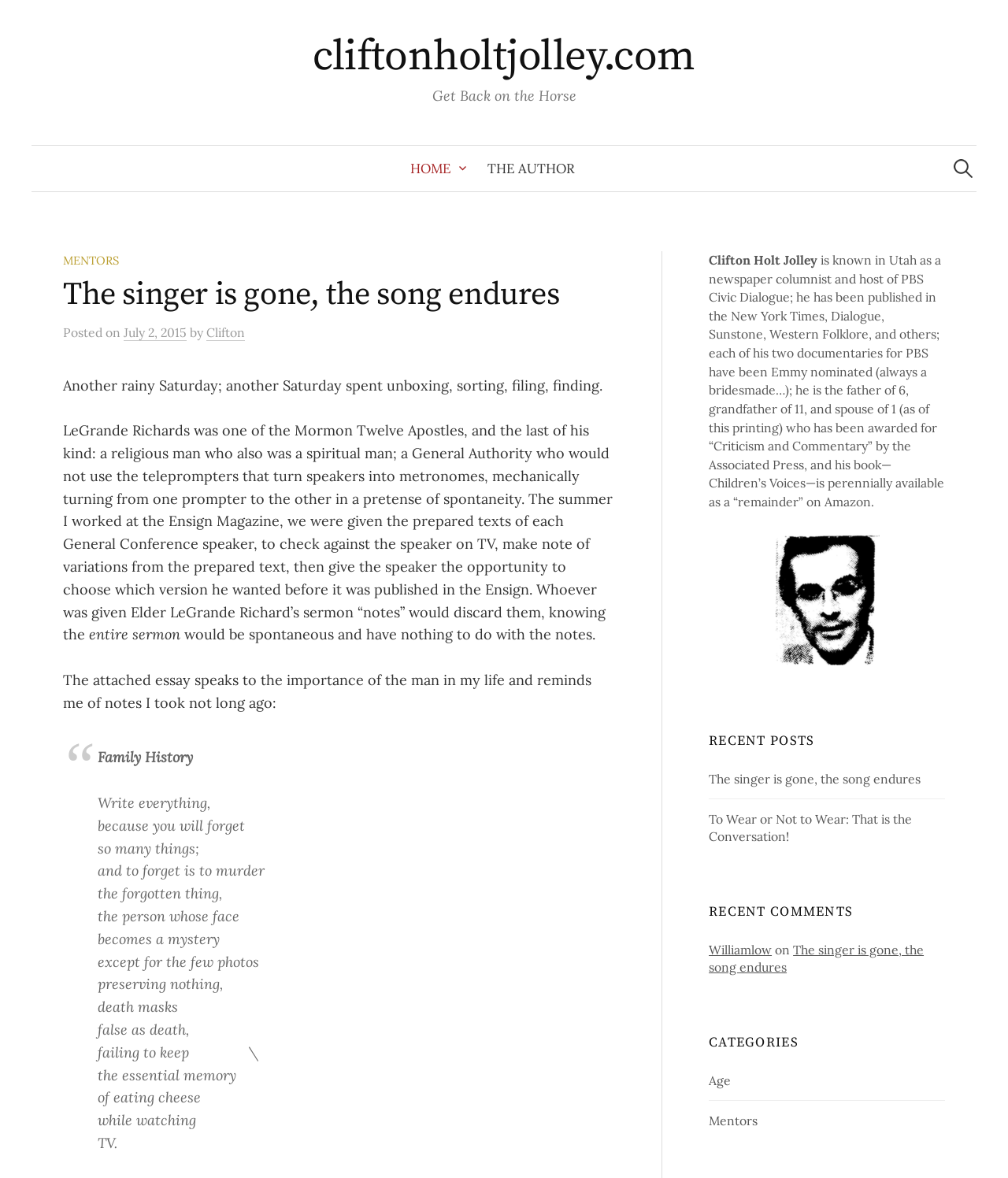What is the search box placeholder text?
Please give a detailed and thorough answer to the question, covering all relevant points.

The search box is located at the top right corner of the webpage, and its placeholder text is 'Search for:'.